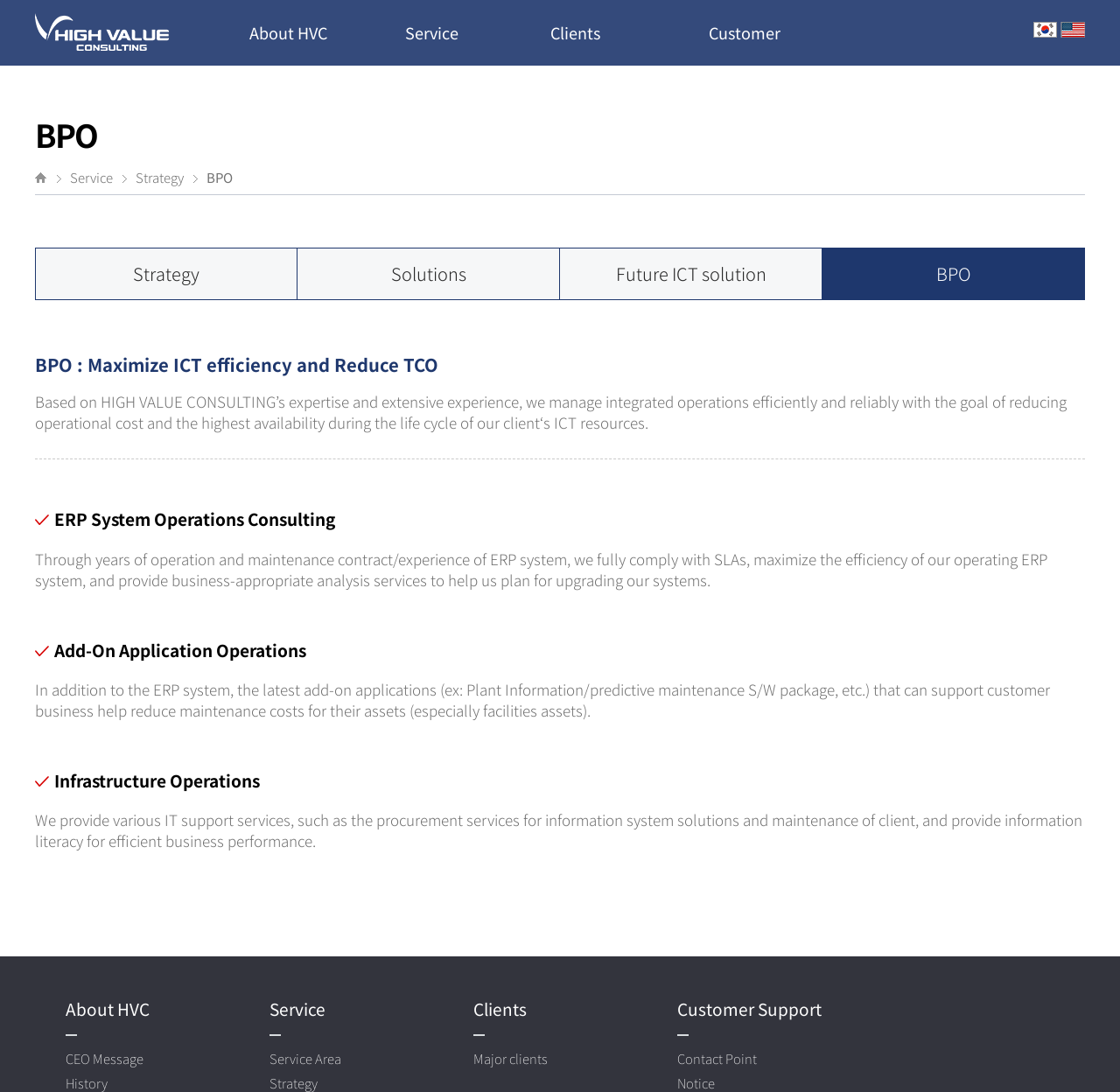Find the bounding box coordinates of the element to click in order to complete this instruction: "Subscribe to get my free eBook". The bounding box coordinates must be four float numbers between 0 and 1, denoted as [left, top, right, bottom].

None